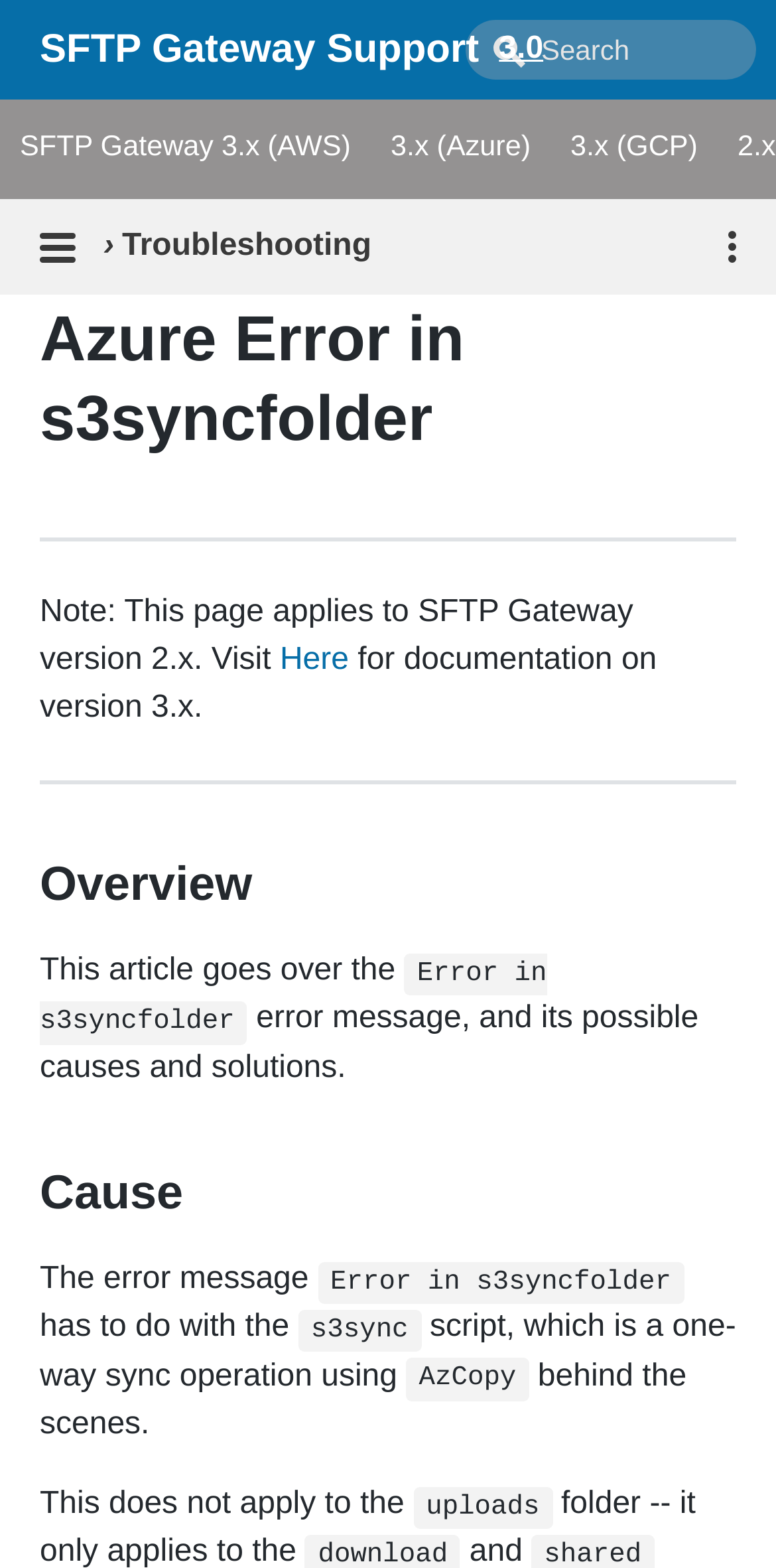What is the version of SFTP Gateway this page applies to?
Give a comprehensive and detailed explanation for the question.

This answer can be obtained by reading the note at the top of the page, which states 'Note: This page applies to SFTP Gateway version 2.x. Visit Here for documentation on version 3.x.'